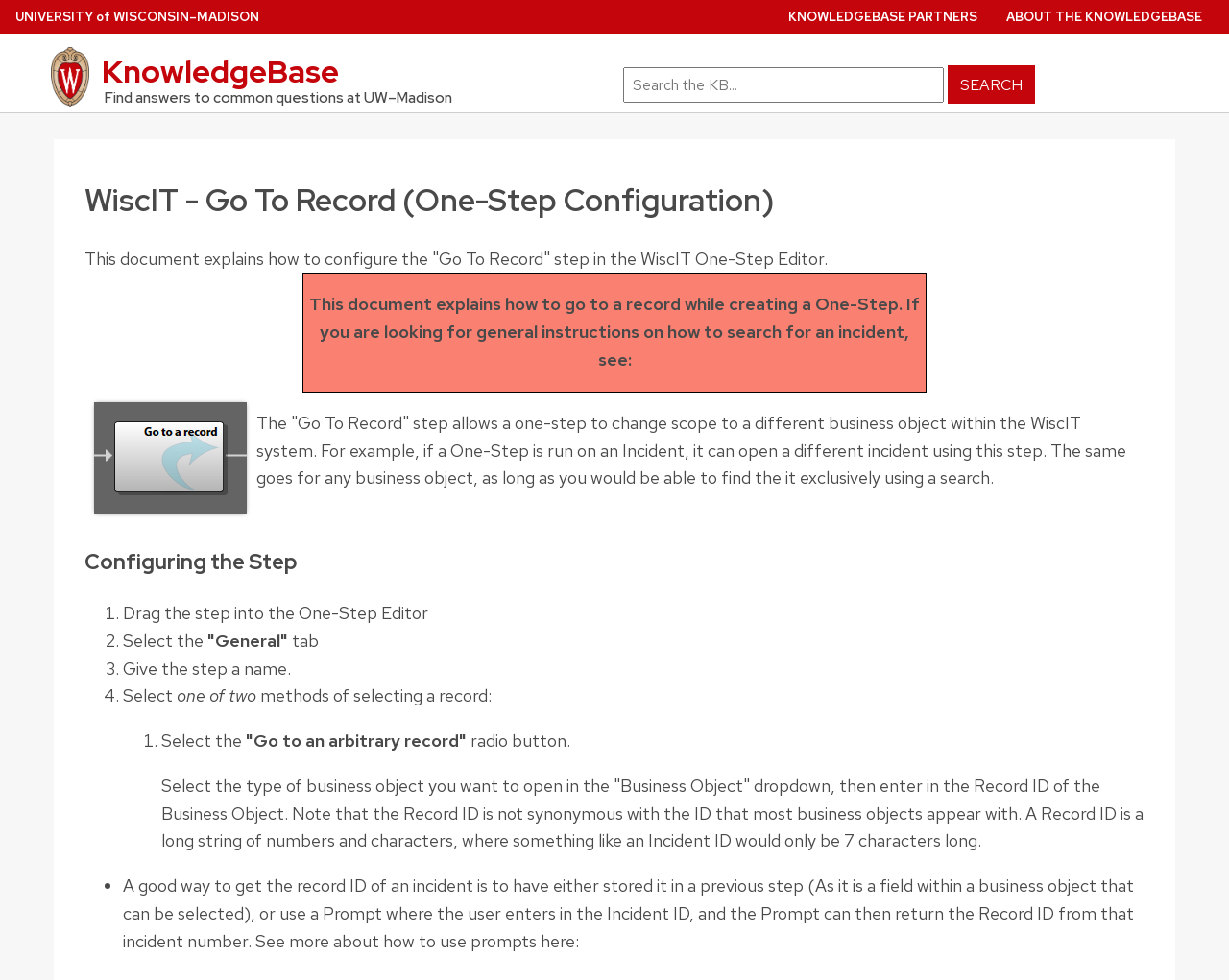Answer the question below in one word or phrase:
What is the 'Business Object' dropdown used for?

To select the type of business object